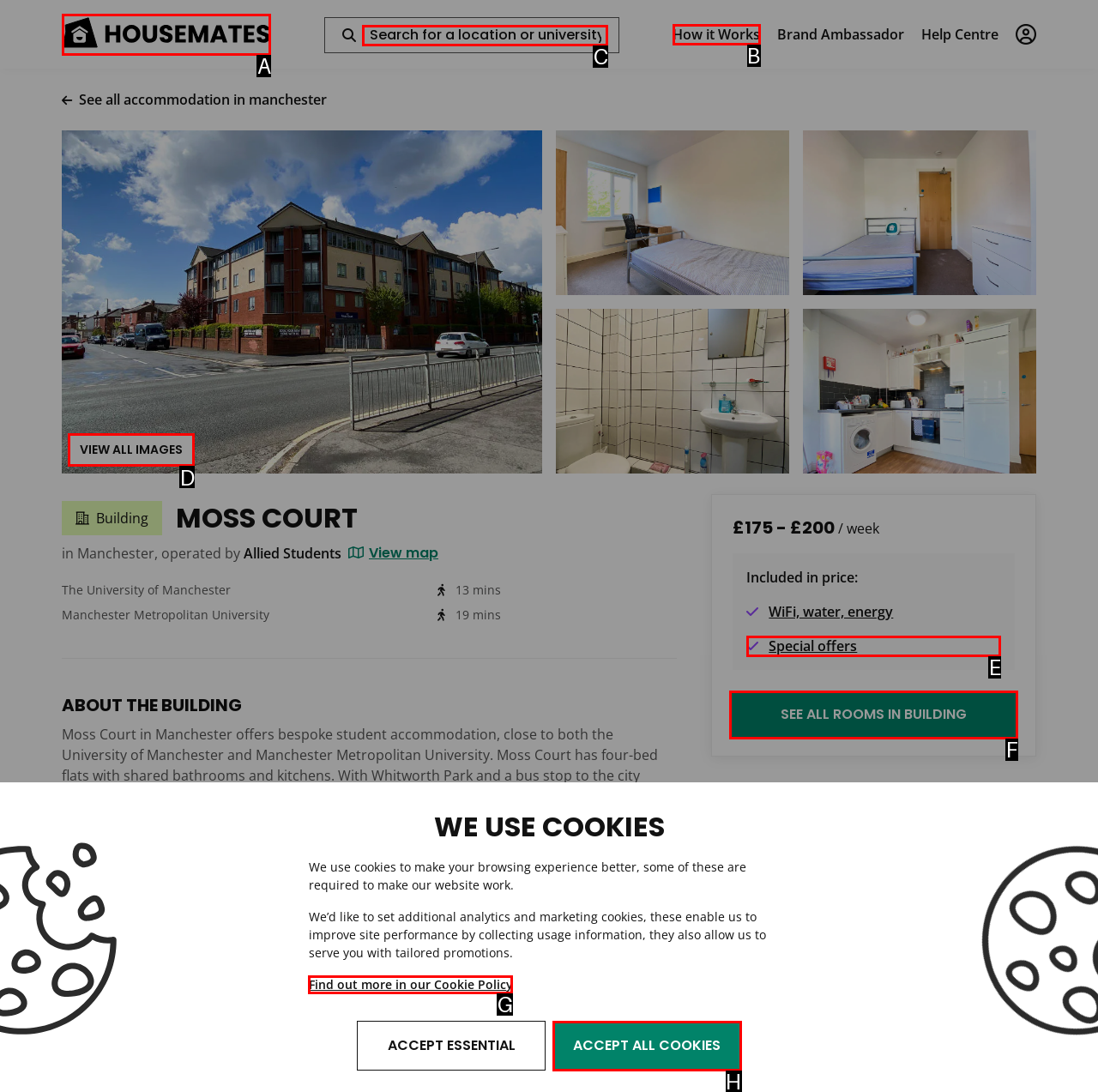Out of the given choices, which letter corresponds to the UI element required to View all images? Answer with the letter.

D